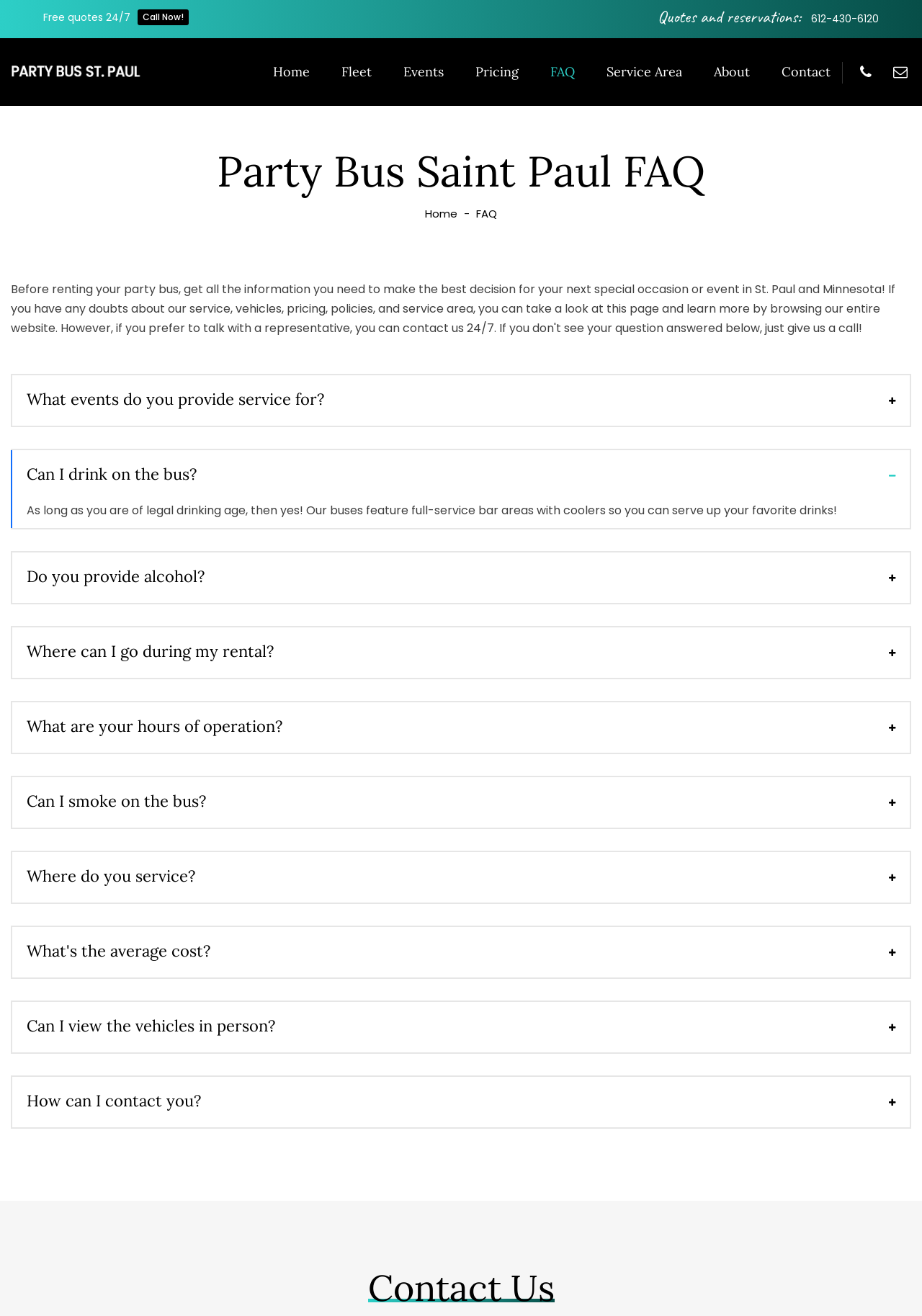Carefully examine the image and provide an in-depth answer to the question: Is smoking allowed on the bus?

I found the question 'Can I smoke on the bus?' and did not find any indication that smoking is allowed, so I assume the answer is no.